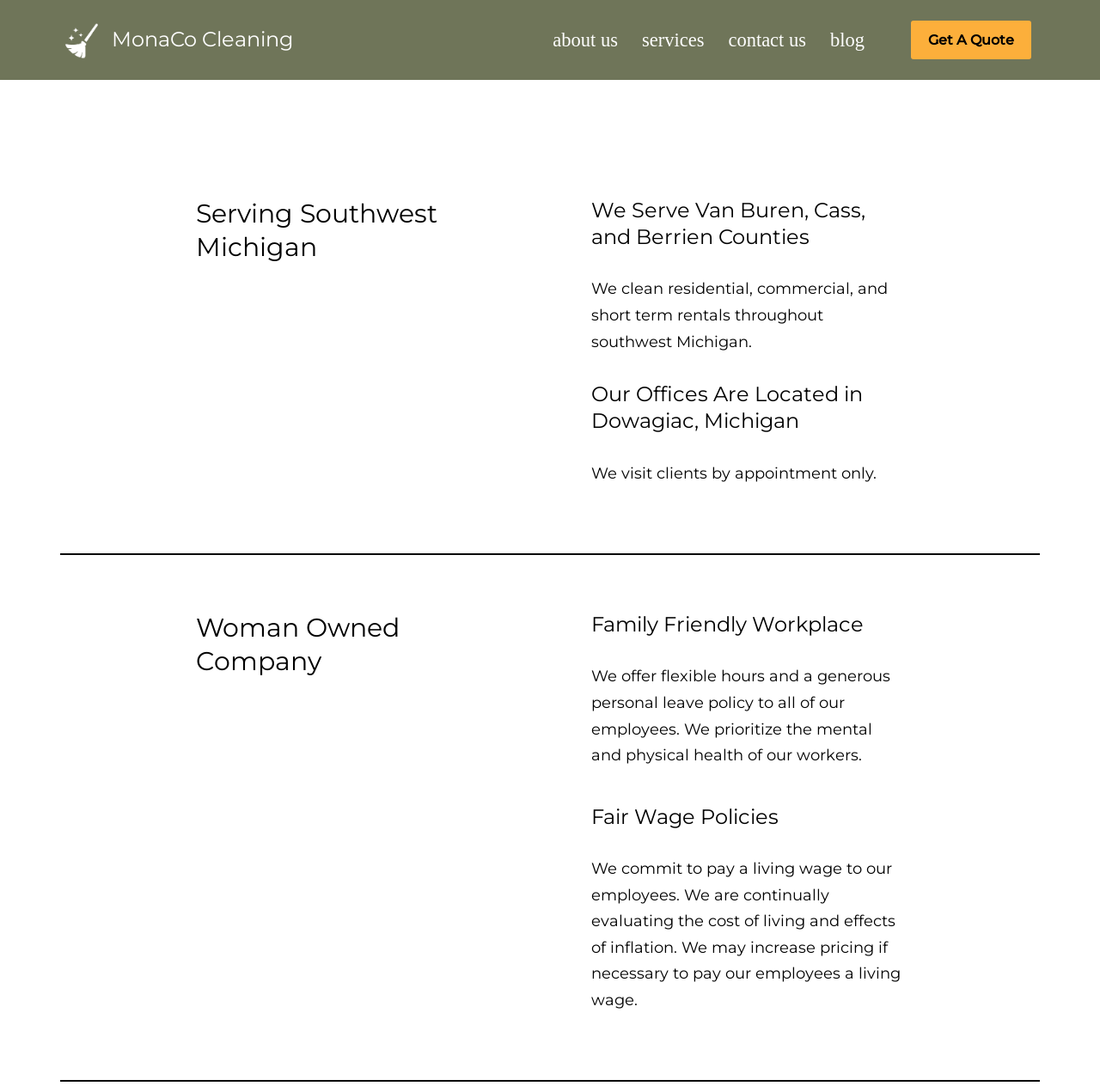What is the company's approach to employee well-being?
Based on the visual details in the image, please answer the question thoroughly.

MonaCo Cleaning prioritizes the mental and physical health of its workers, as mentioned in the StaticText element with OCR text 'We offer flexible hours and a generous personal leave policy to all of our employees. We prioritize the mental and physical health of our workers.'